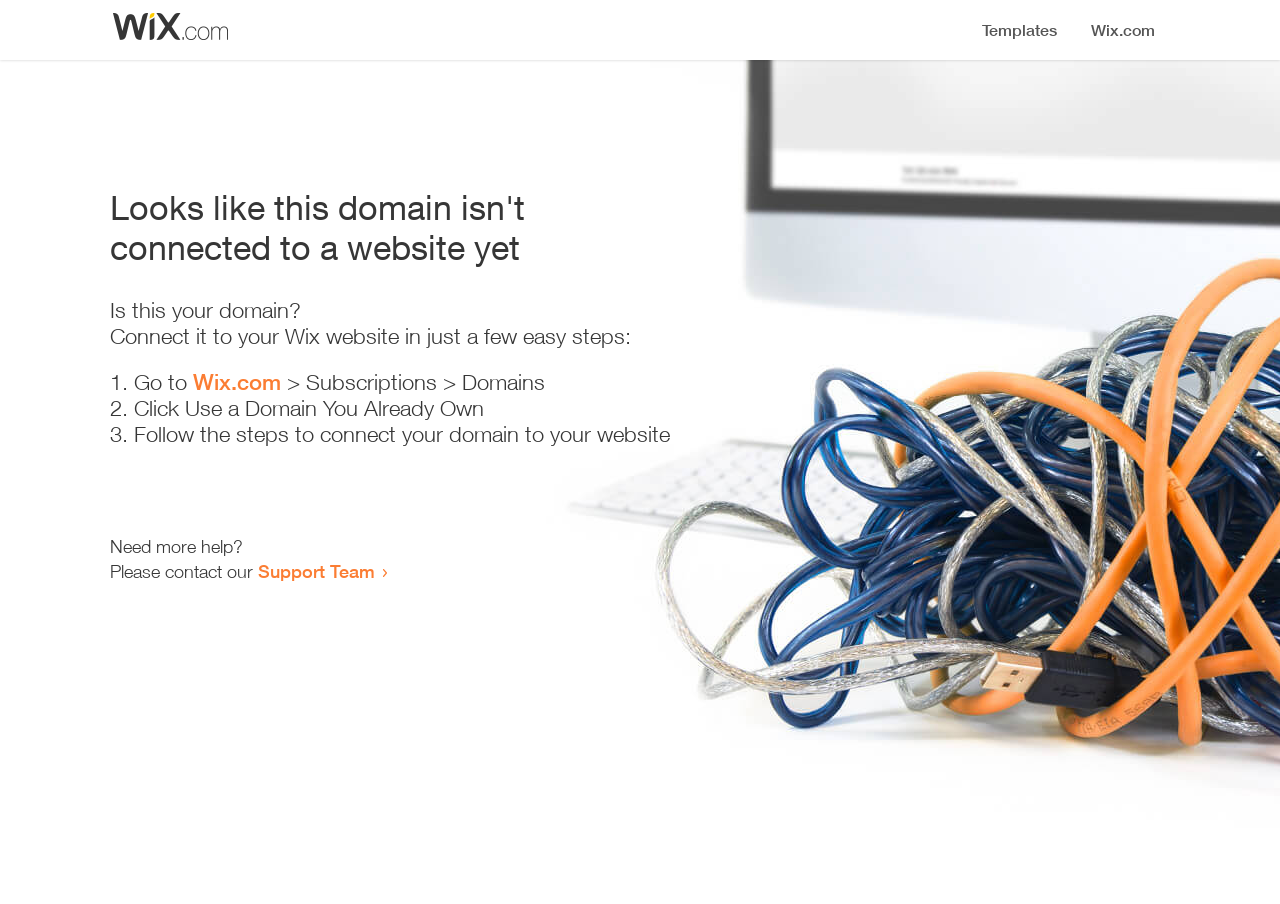What is the current status of the domain?
Please answer the question with as much detail as possible using the screenshot.

The webpage indicates that the domain is not connected to a website yet, as stated in the heading 'Looks like this domain isn't connected to a website yet'.